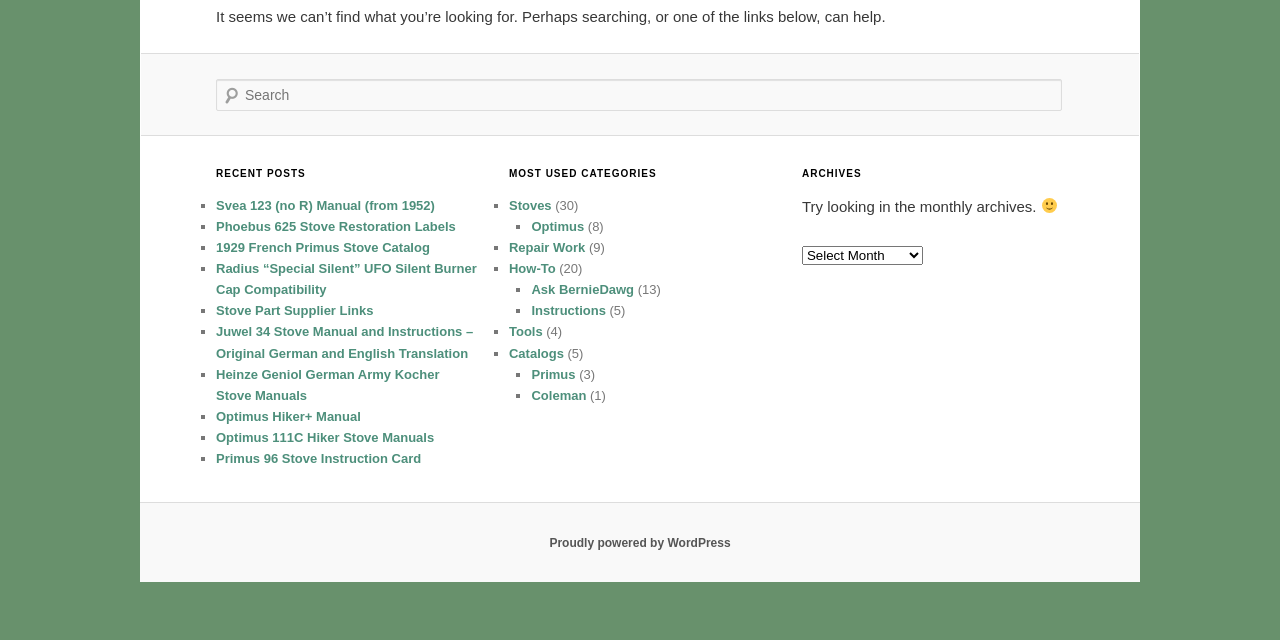Predict the bounding box of the UI element that fits this description: "« Dec".

None